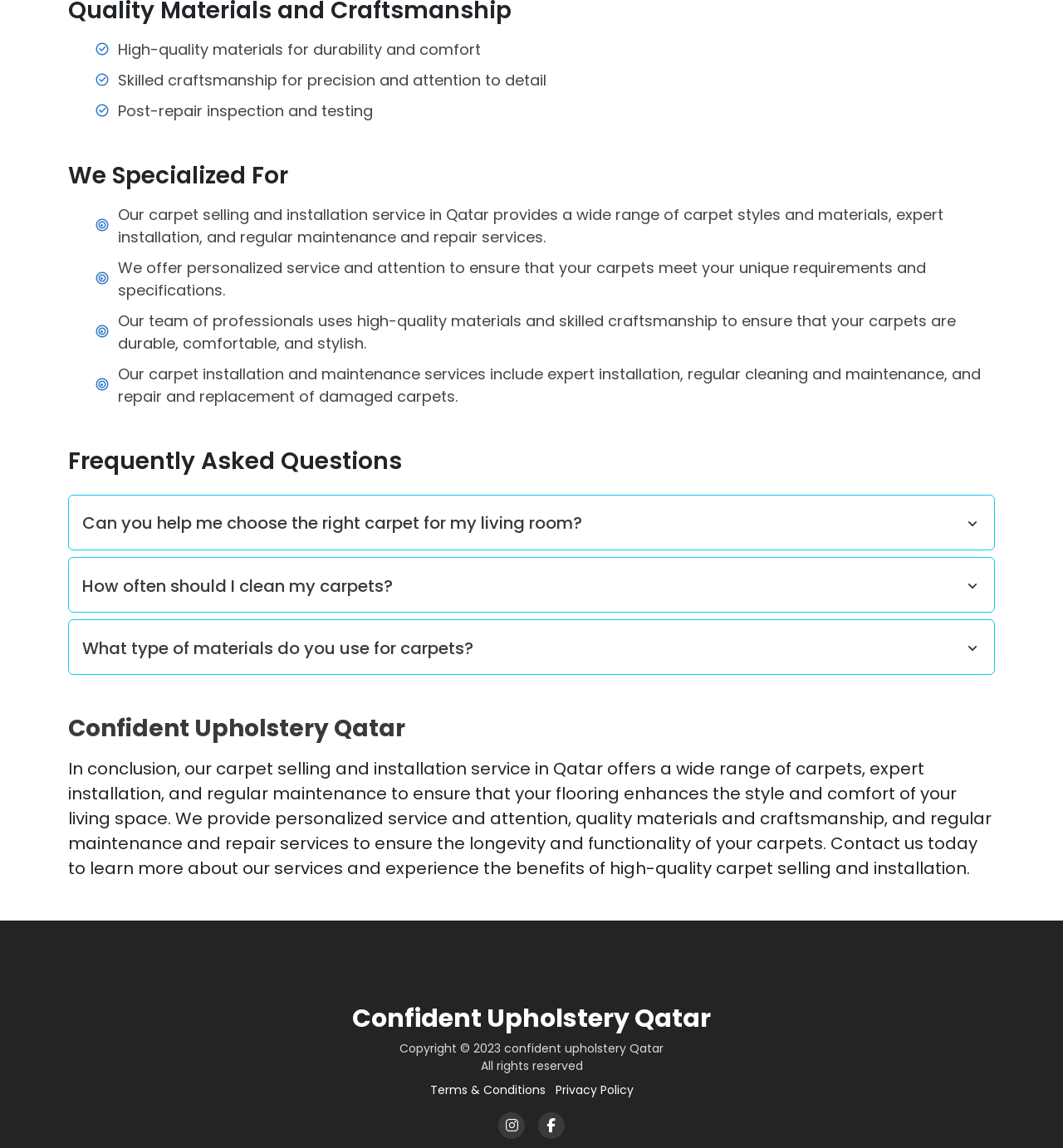Bounding box coordinates are specified in the format (top-left x, top-left y, bottom-right x, bottom-right y). All values are floating point numbers bounded between 0 and 1. Please provide the bounding box coordinate of the region this sentence describes: Privacy Policy

[0.522, 0.942, 0.596, 0.956]